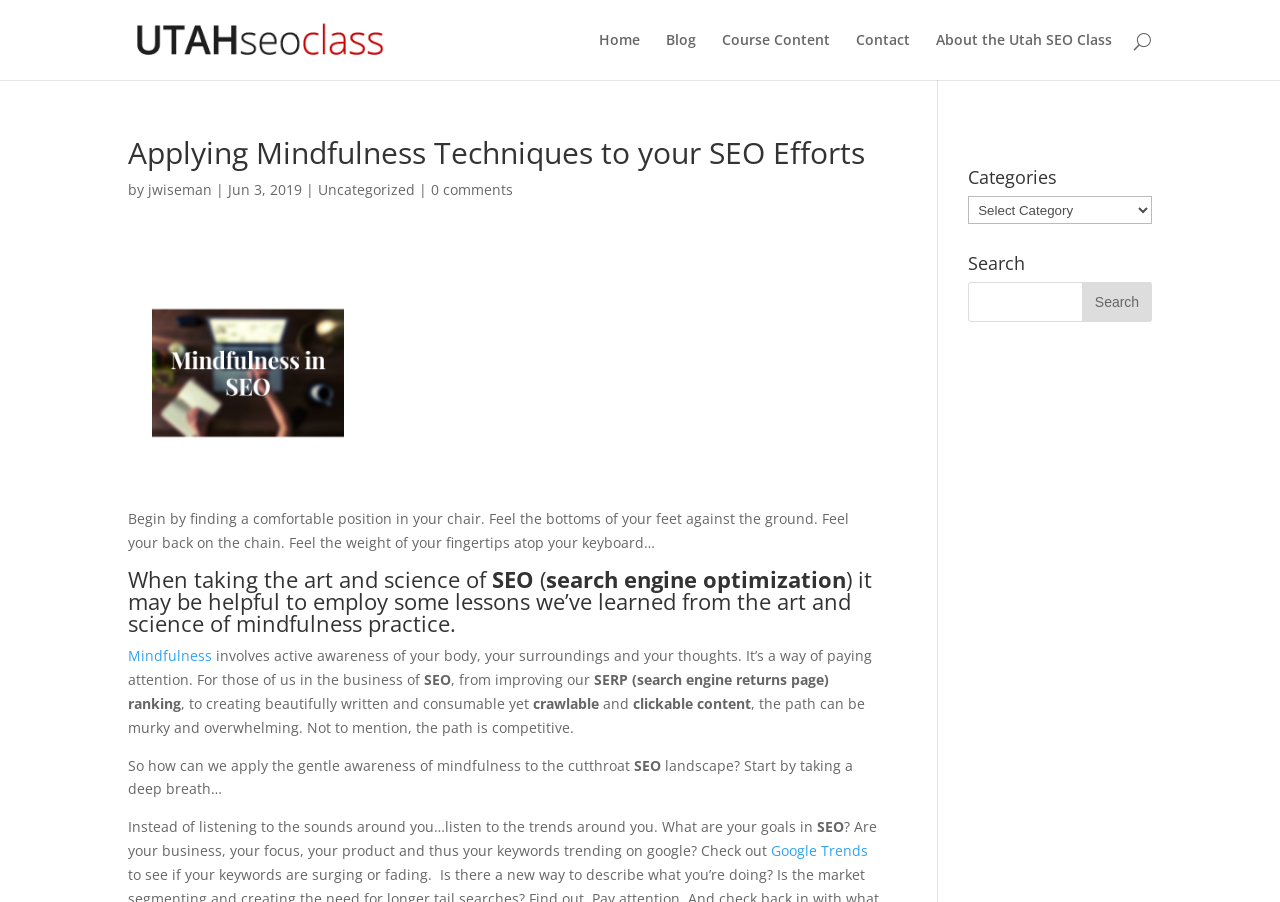Please locate the bounding box coordinates of the element that needs to be clicked to achieve the following instruction: "Search for a keyword". The coordinates should be four float numbers between 0 and 1, i.e., [left, top, right, bottom].

[0.756, 0.313, 0.9, 0.357]